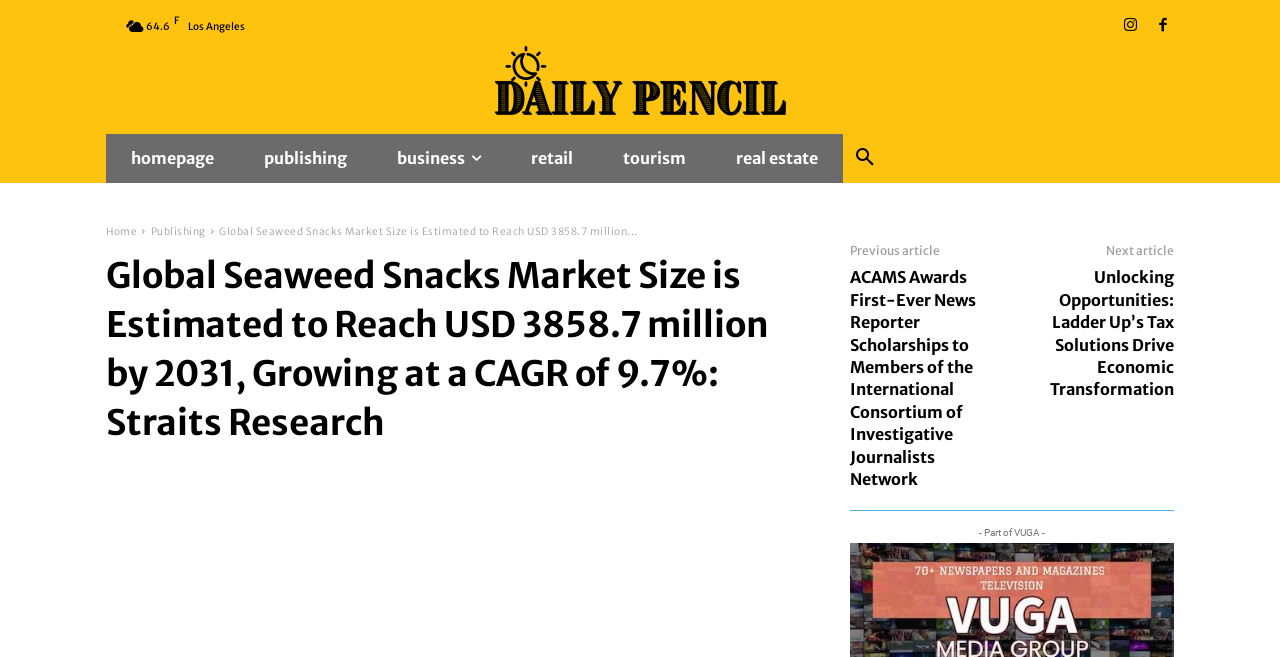Based on what you see in the screenshot, provide a thorough answer to this question: What is the text next to the 'Previous article' link?

The answer can be found by looking at the link element next to the 'Previous article' link, which provides the text 'ACAMS Awards First-Ever News Reporter Scholarships to Members of the International Consortium of Investigative Journalists Network'.